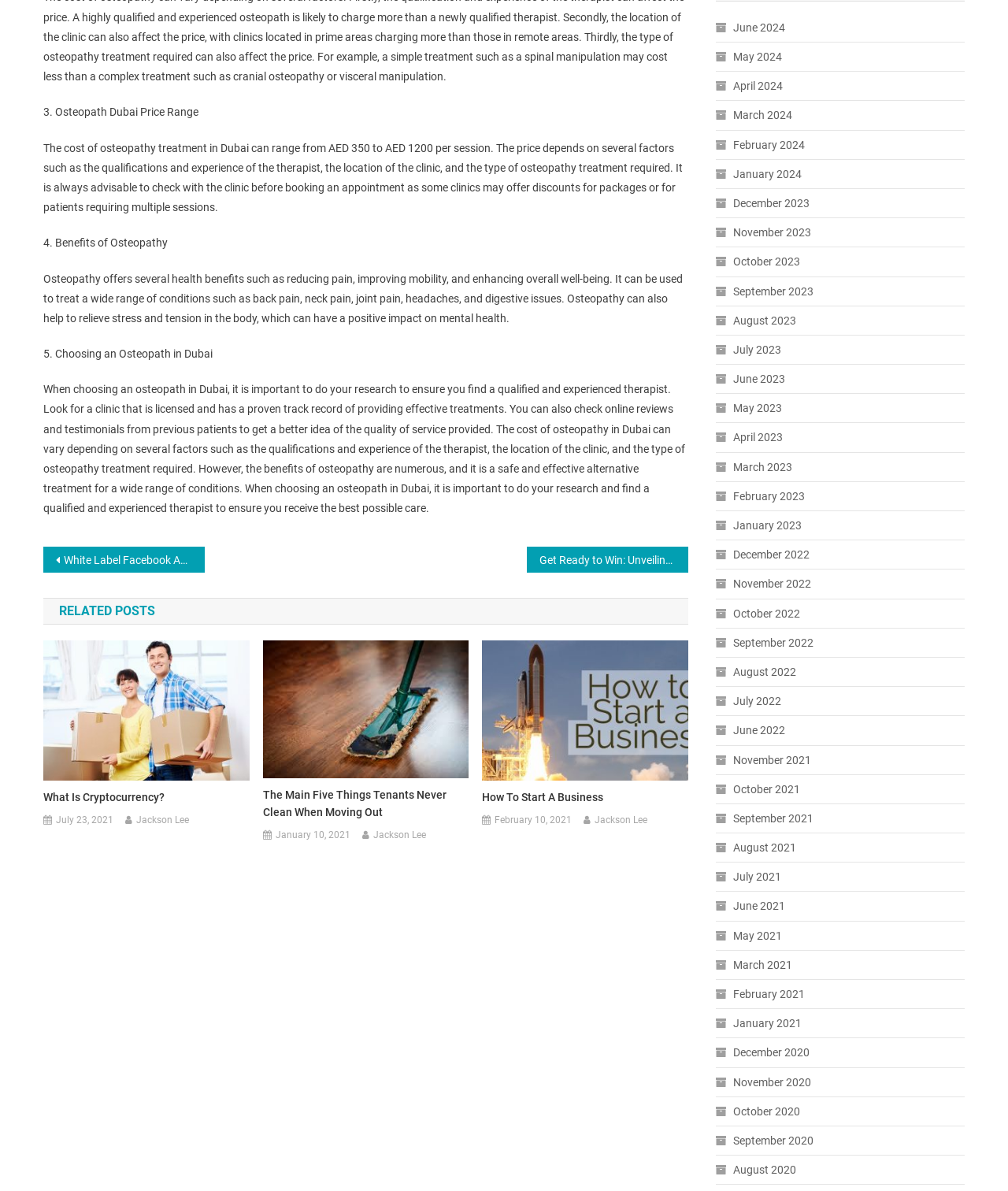Please examine the image and provide a detailed answer to the question: What is the date of the article 'What Is Cryptocurrency?'?

The date of the article 'What Is Cryptocurrency?' is provided as 'July 23, 2021' next to the article title in the 'RELATED POSTS' section.